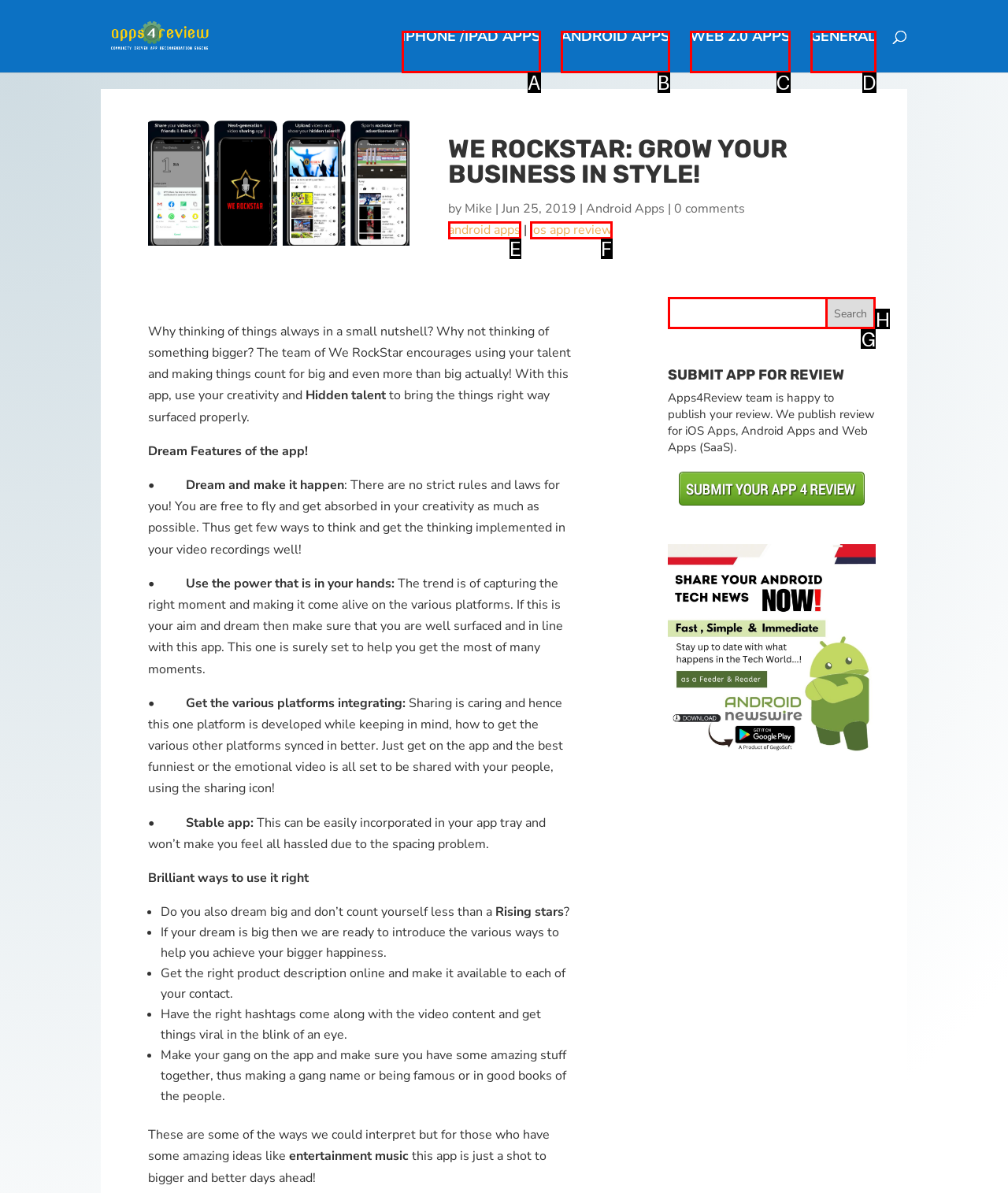Using the element description: ios app review, select the HTML element that matches best. Answer with the letter of your choice.

F